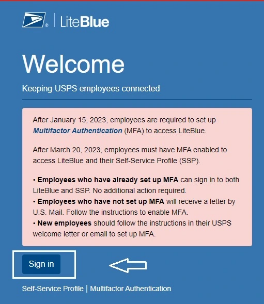What should new employees consult for MFA setup?
Based on the image, give a concise answer in the form of a single word or short phrase.

USPS welcome letter or email